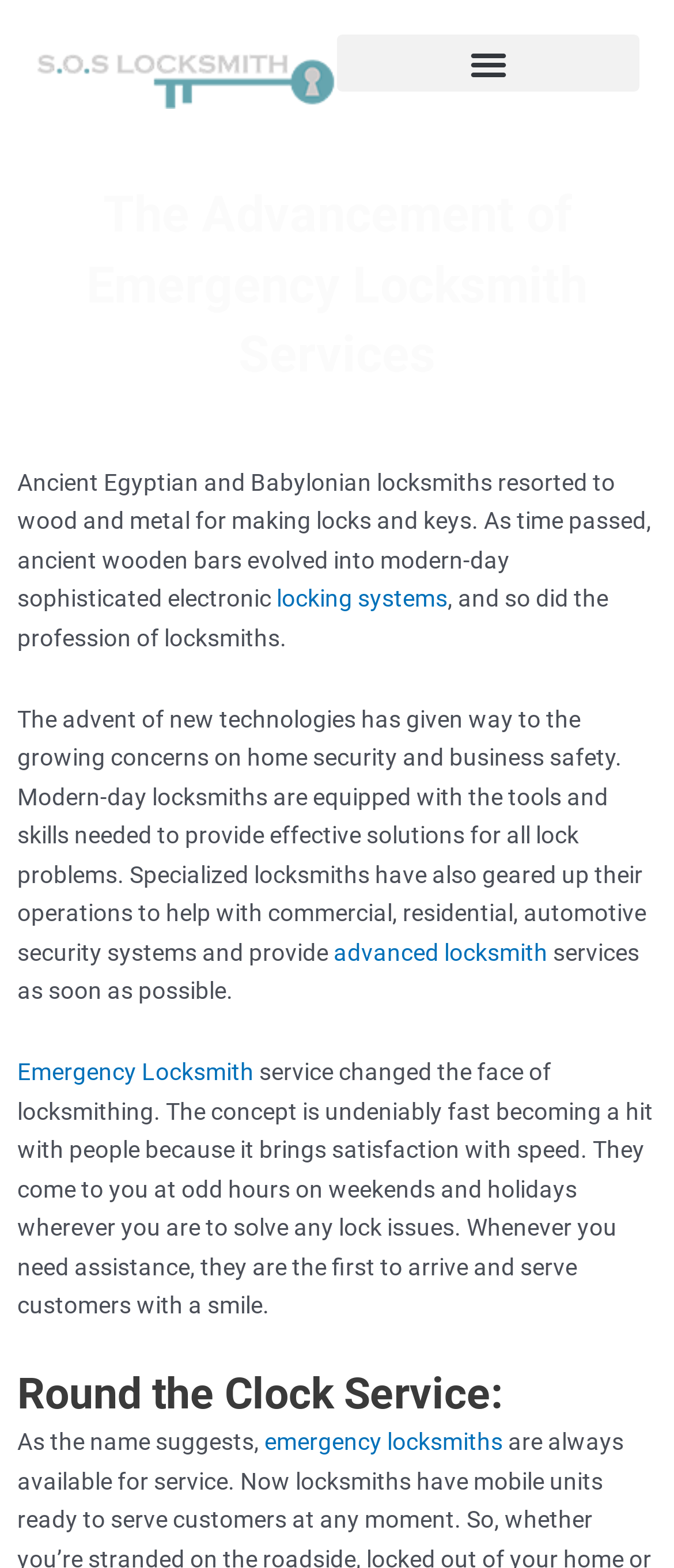Create a detailed description of the webpage's content and layout.

The webpage is about the advancement of emergency locksmith services. At the top left, there is a link and an image with the text "SOS-Locksmith". On the top right, there is a button labeled "Menu Toggle". 

Below the top section, there is a heading that reads "The Advancement of Emergency Locksmith Services". Underneath the heading, there is a block of text that discusses the history of locksmithing, from ancient times to modern-day electronic locking systems. The text also mentions the growing concerns on home security and business safety, and how modern-day locksmiths are equipped to provide effective solutions.

In the middle of the page, there is a link to "advanced locksmith" services. Below this, there is a link to "Emergency Locksmith" service, which is described as a concept that is fast becoming popular due to its speed and satisfaction. The text explains that emergency locksmiths come to customers at odd hours on weekends and holidays to solve any lock issues.

At the bottom of the page, there is a heading that reads "Round the Clock Service:". Underneath this heading, there is a text that explains the concept of emergency locksmiths, with a link to "emergency locksmiths".